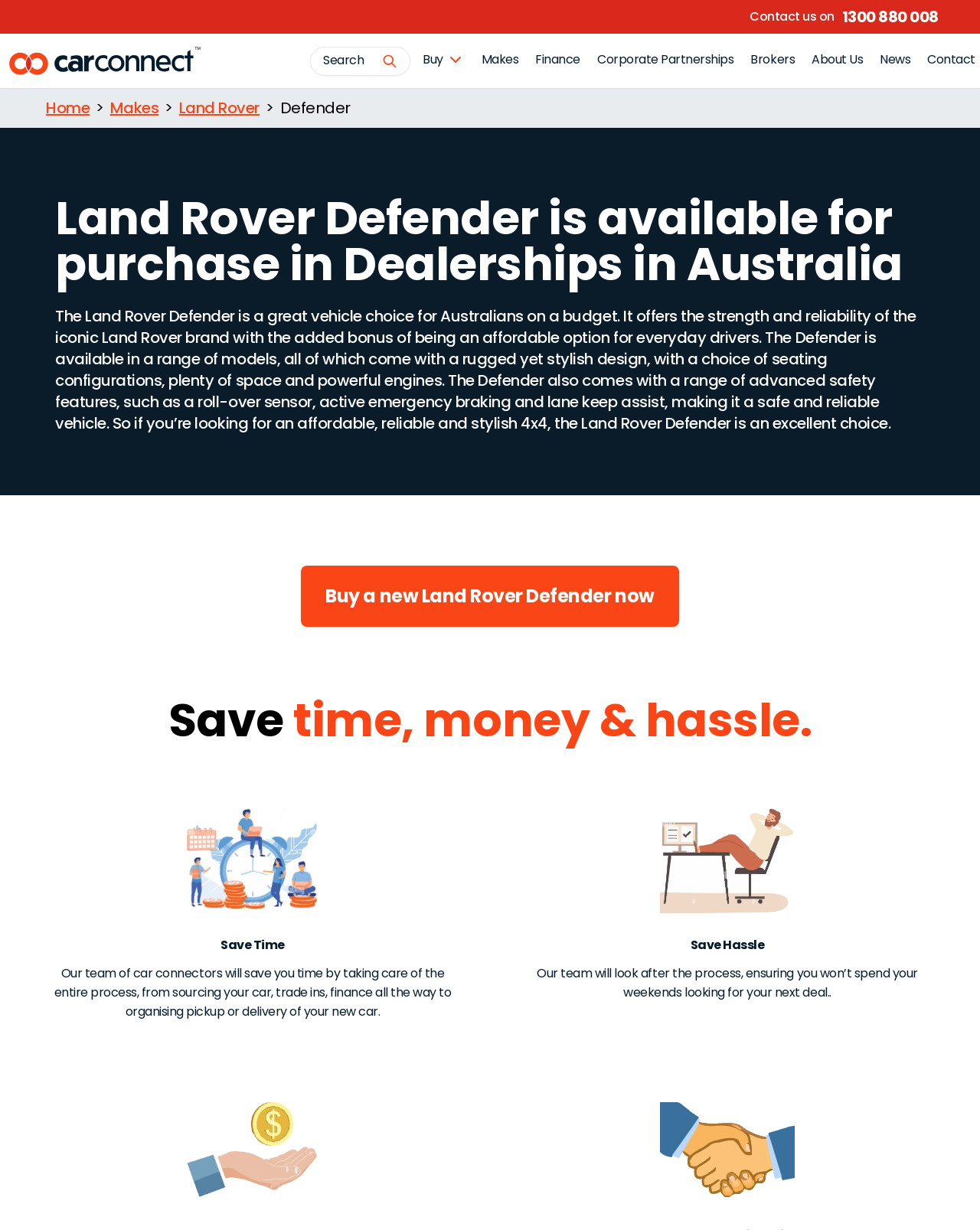Extract the bounding box coordinates for the UI element described by the text: "Land Rover". The coordinates should be in the form of [left, top, right, bottom] with values between 0 and 1.

[0.183, 0.079, 0.265, 0.097]